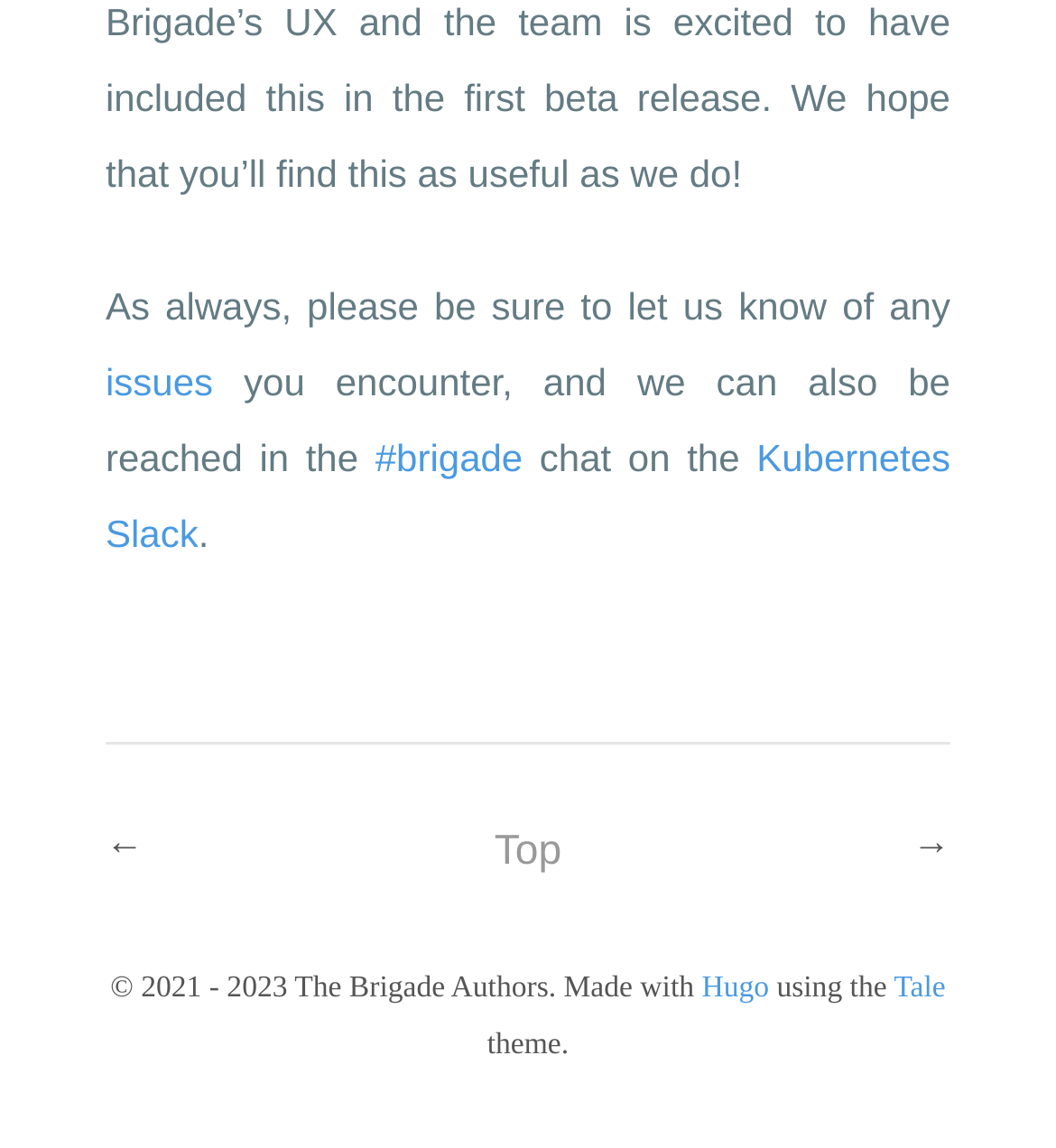Answer the question in a single word or phrase:
What is the copyright year range?

2021-2023